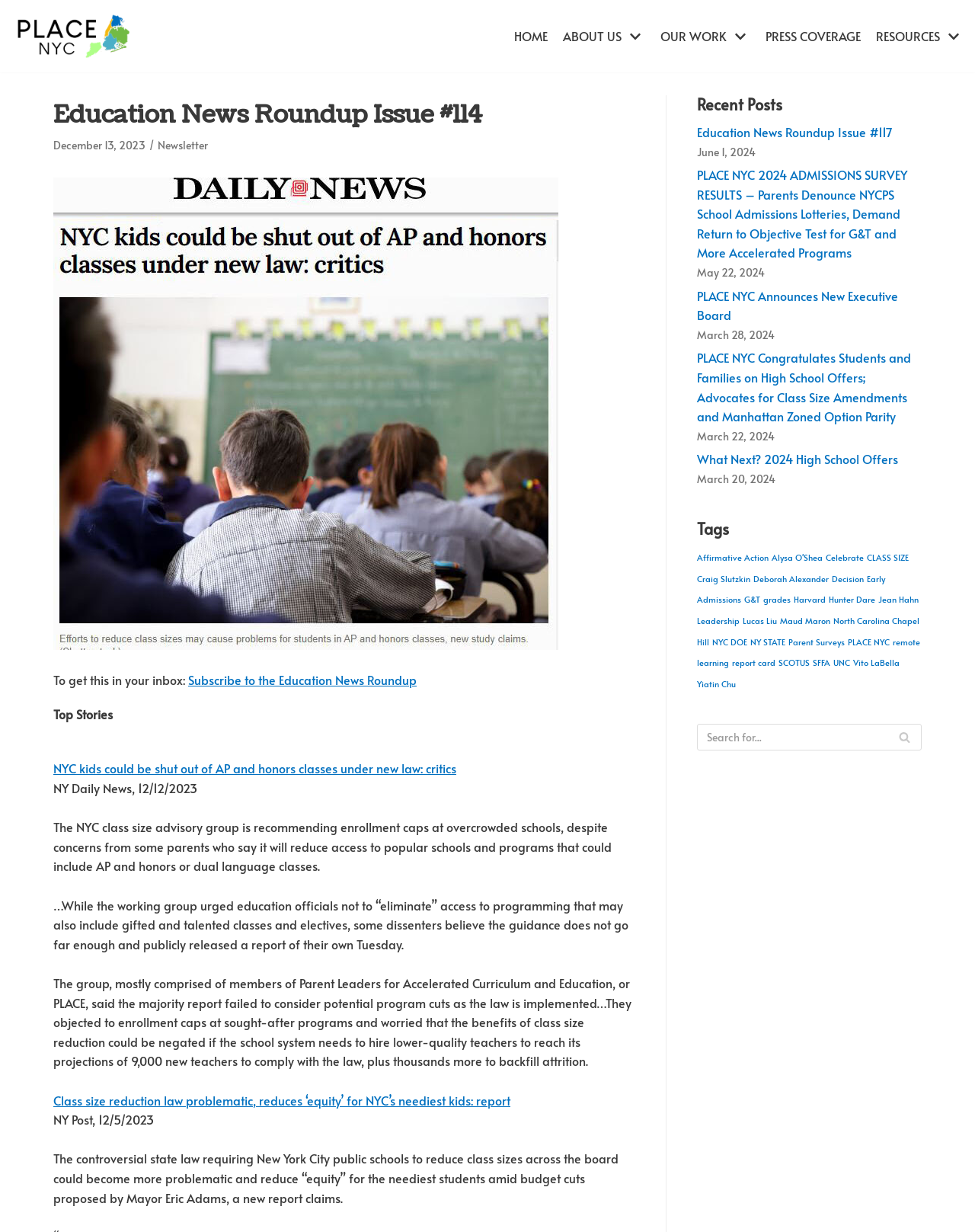Please locate the bounding box coordinates for the element that should be clicked to achieve the following instruction: "Click on the 'HOME' link". Ensure the coordinates are given as four float numbers between 0 and 1, i.e., [left, top, right, bottom].

[0.527, 0.022, 0.562, 0.037]